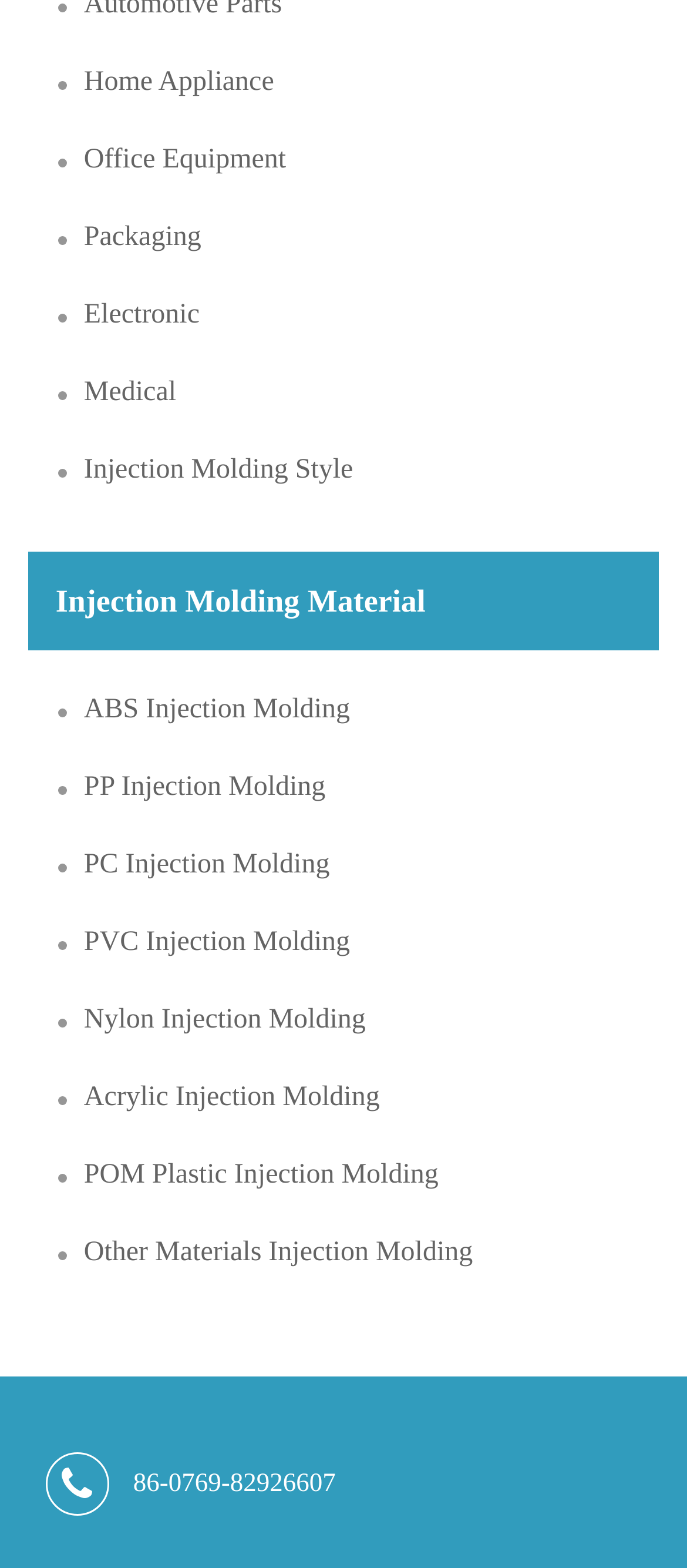Locate the bounding box coordinates of the clickable region to complete the following instruction: "View Injection Molding Material."

[0.04, 0.352, 0.96, 0.415]